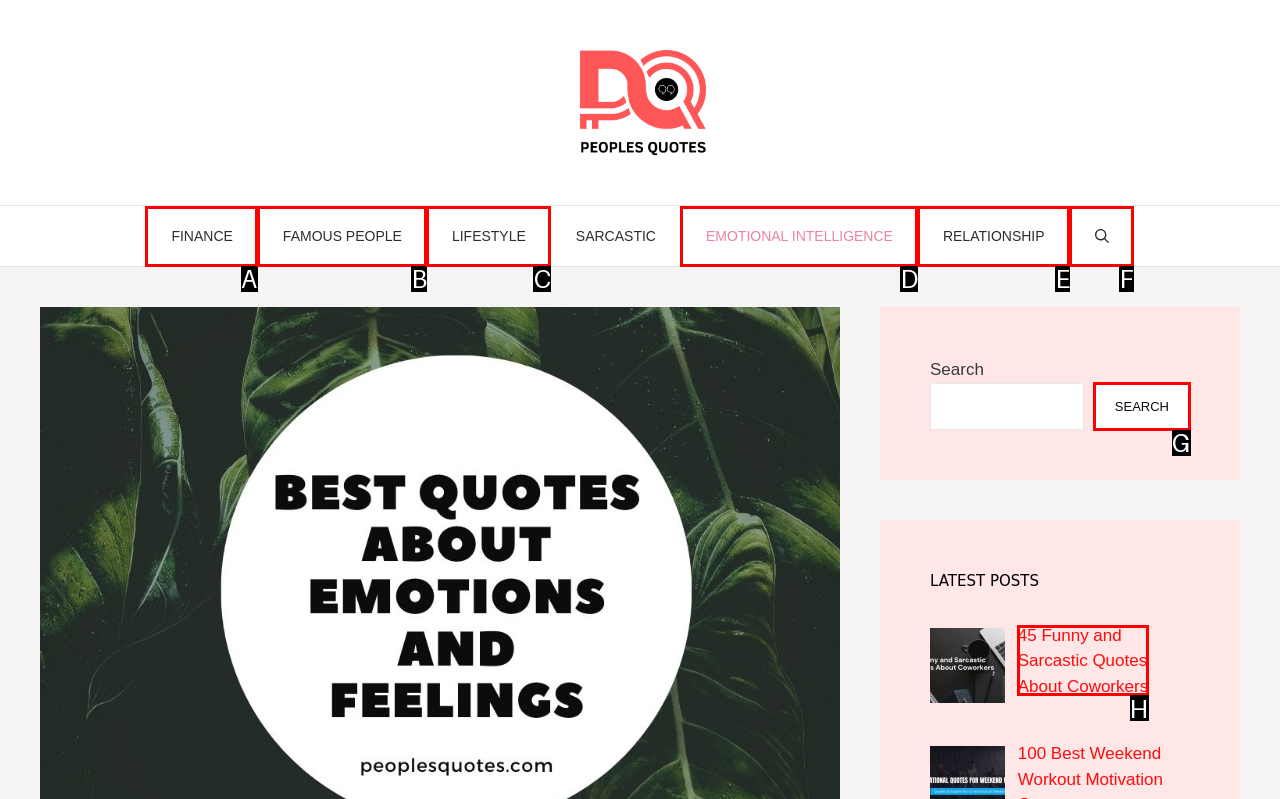Identify the letter of the UI element you need to select to accomplish the task: browse FINANCE quotes.
Respond with the option's letter from the given choices directly.

A